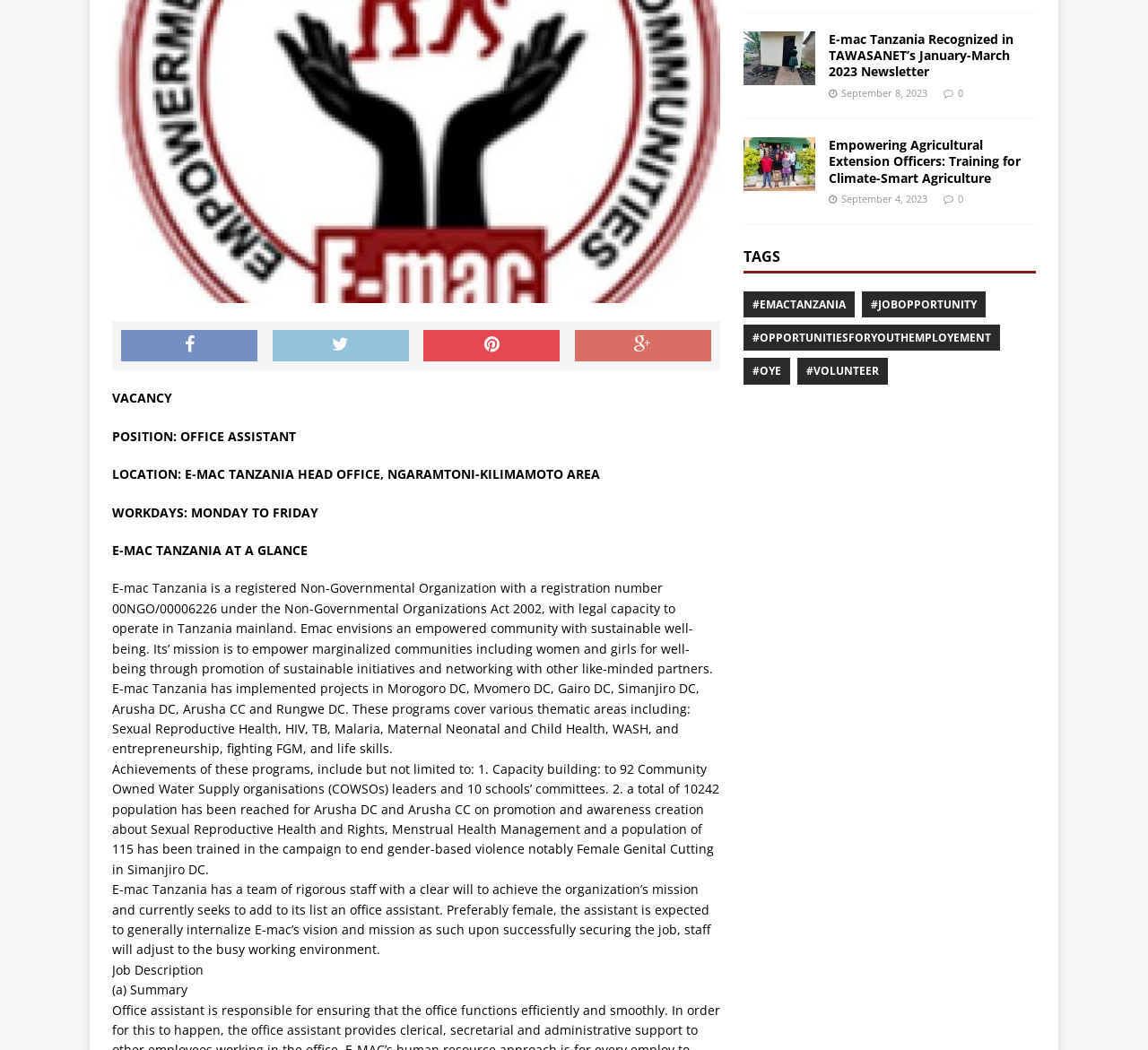Using the description: "parent_node: Website name="url"", determine the UI element's bounding box coordinates. Ensure the coordinates are in the format of four float numbers between 0 and 1, i.e., [left, top, right, bottom].

None